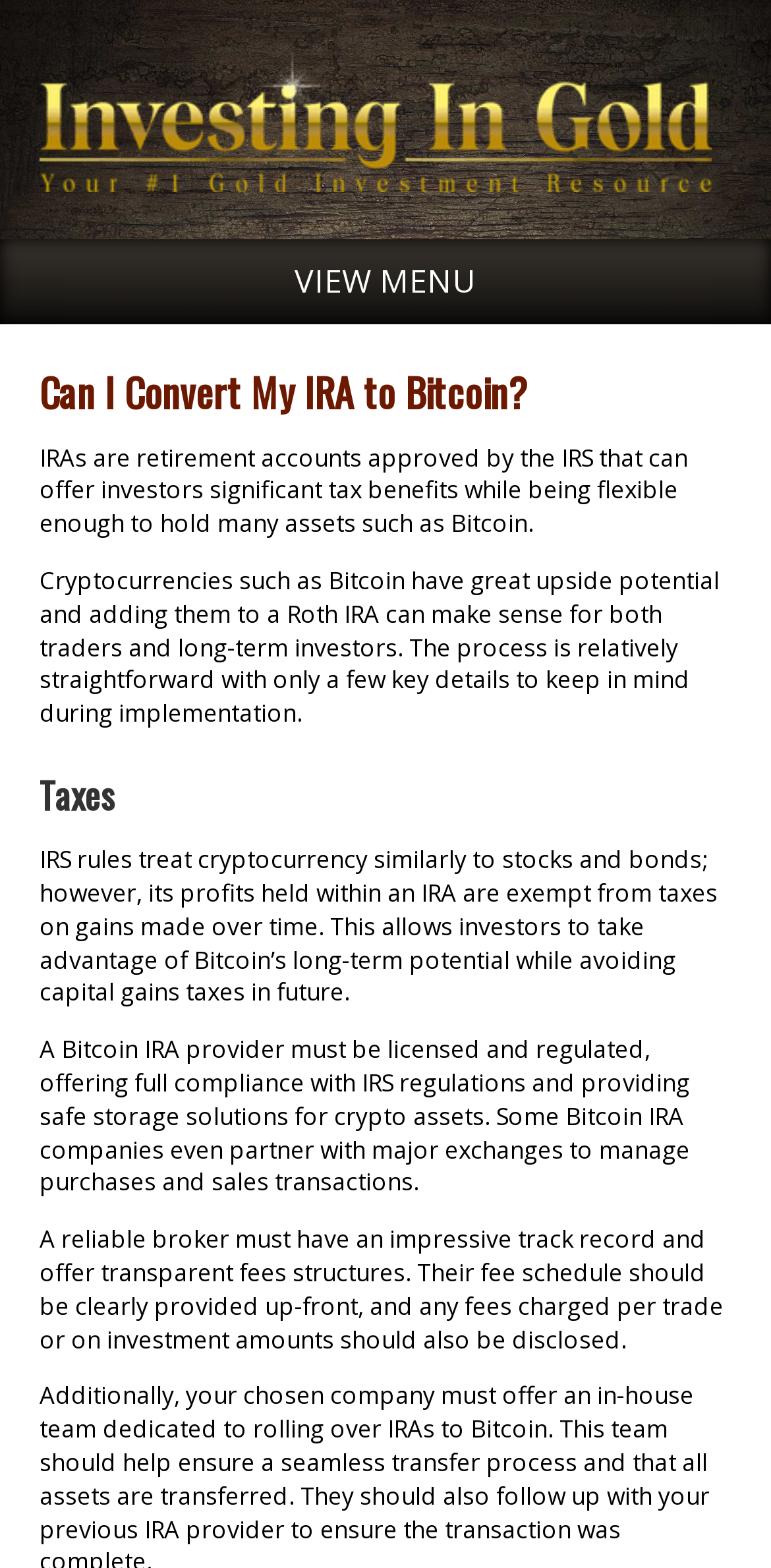Provide a brief response using a word or short phrase to this question:
What should a reliable broker provide?

Transparent fees structures